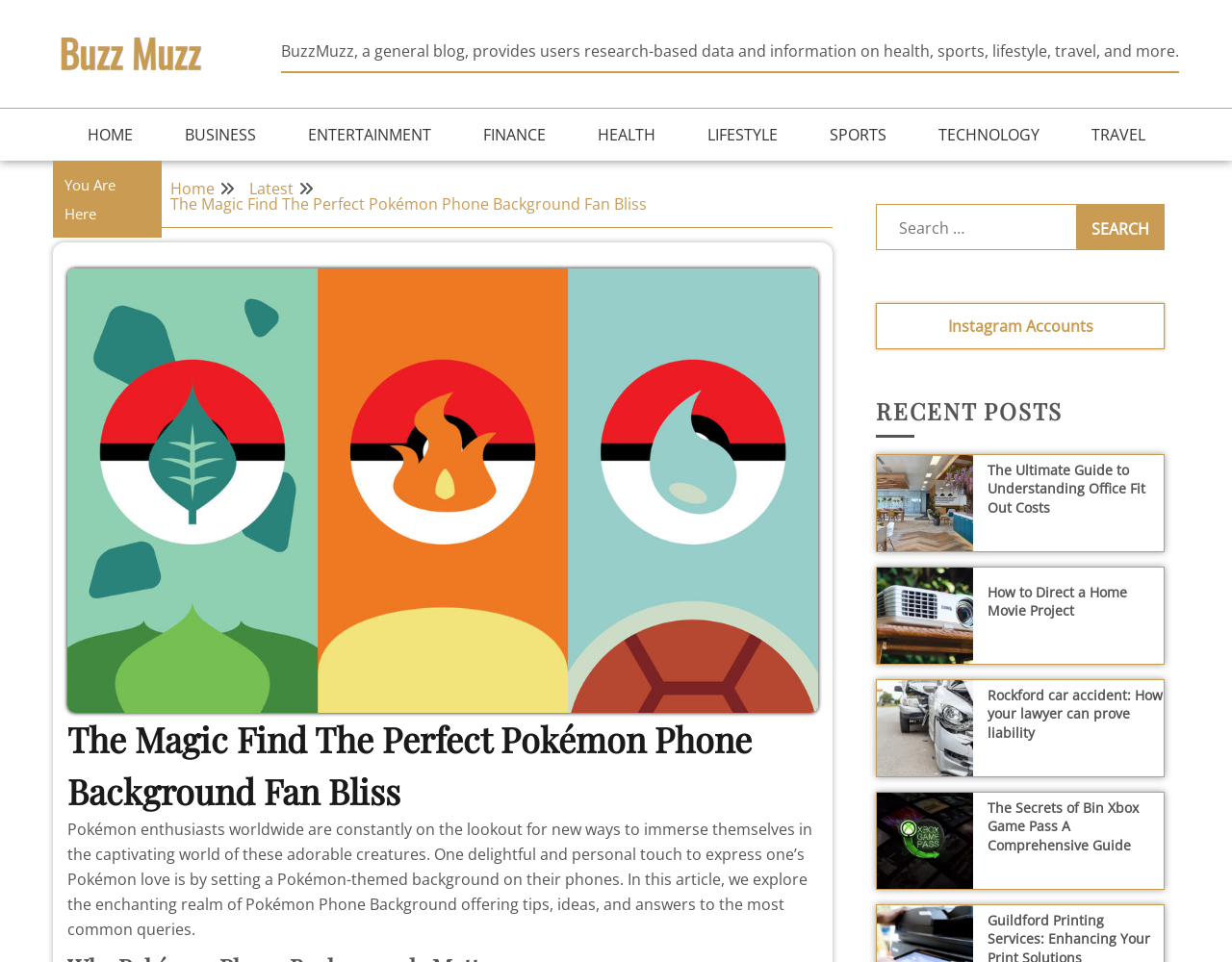Find and extract the text of the primary heading on the webpage.

The Magic Find The Perfect Pokémon Phone Background Fan Bliss